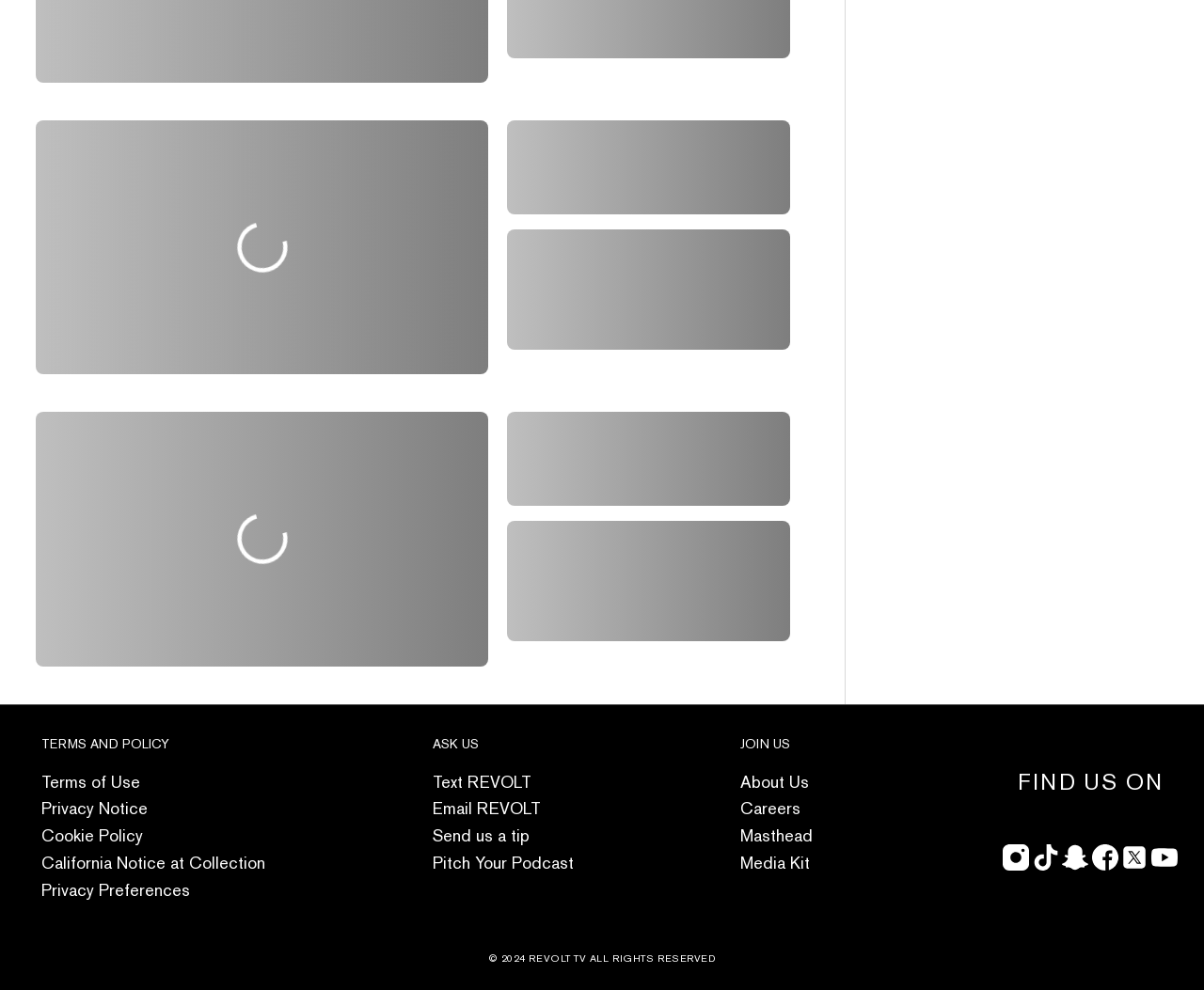Based on the description "Media Kit", find the bounding box of the specified UI element.

[0.615, 0.86, 0.673, 0.882]